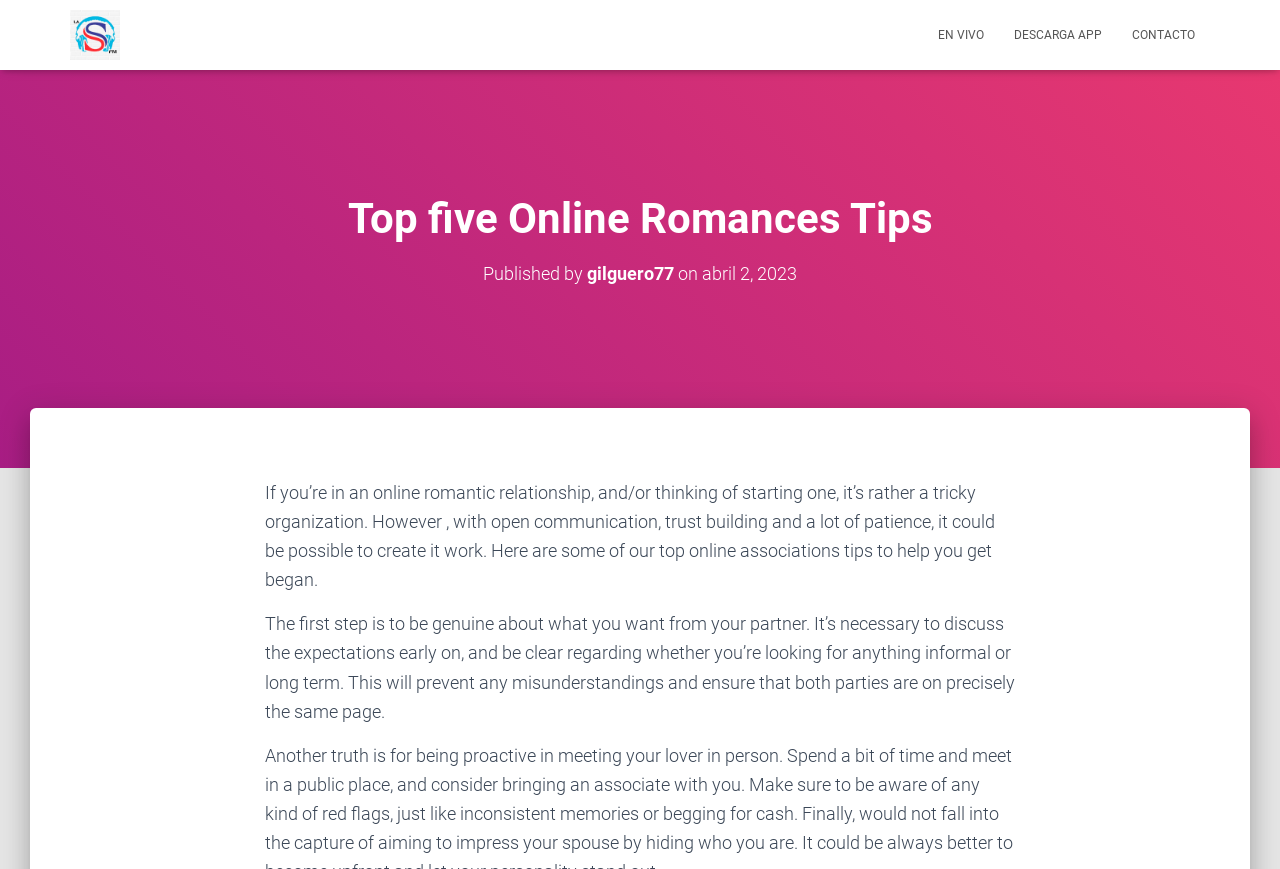Identify and provide the text content of the webpage's primary headline.

Top five Online Romances Tips